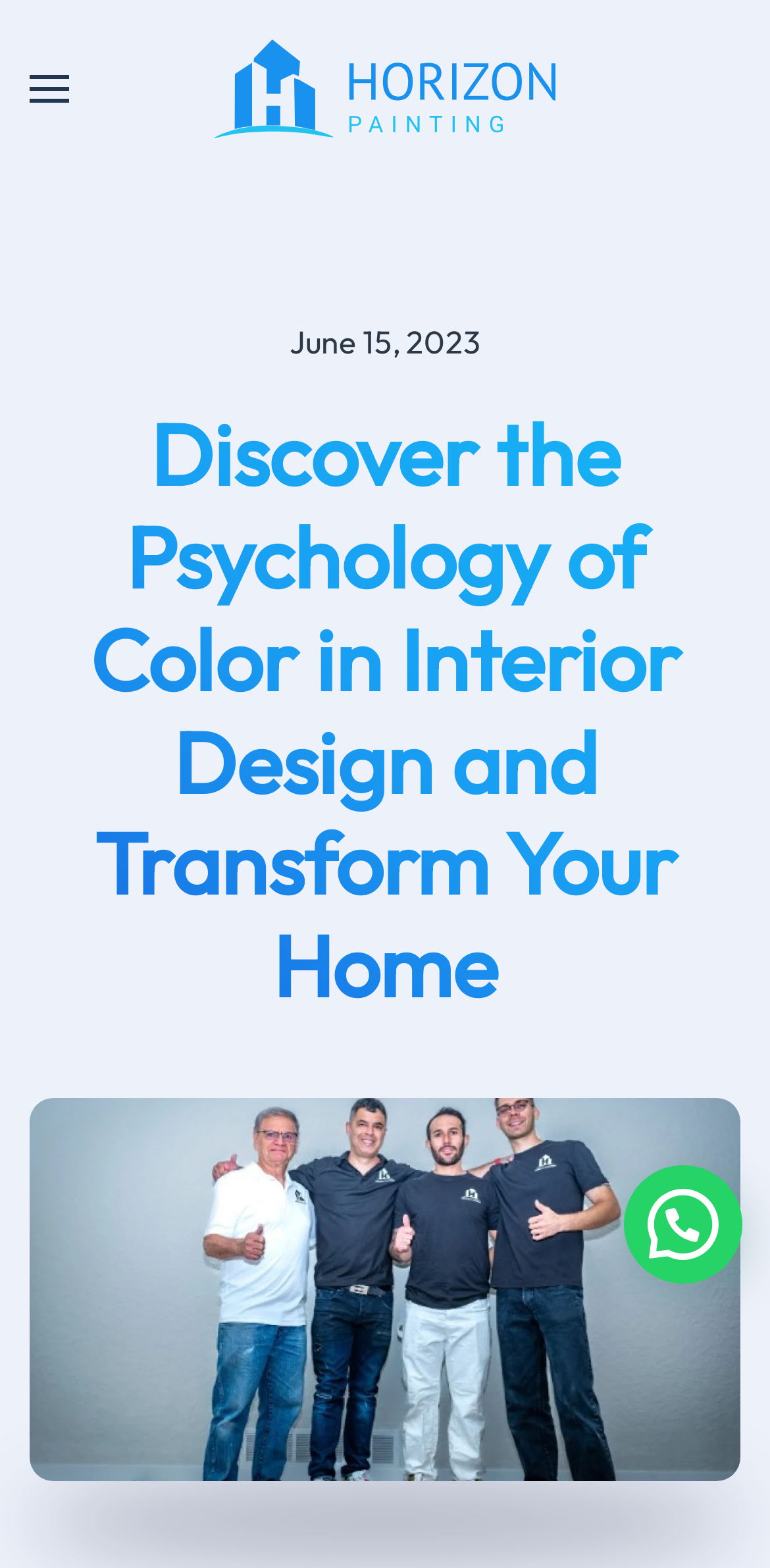Given the element description Skip to main content, specify the bounding box coordinates of the corresponding UI element in the format (top-left x, top-left y, bottom-right x, bottom-right y). All values must be between 0 and 1.

[0.115, 0.059, 0.49, 0.084]